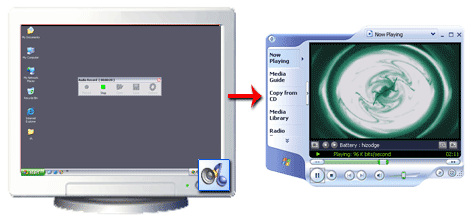What are the three buttons on the audio recording tool?
Please answer the question with as much detail and depth as you can.

The audio recording tool in the center of the computer monitor has three buttons, denoted by familiar icons, which are used to control the recording process, namely Record, Pause, and Stop.